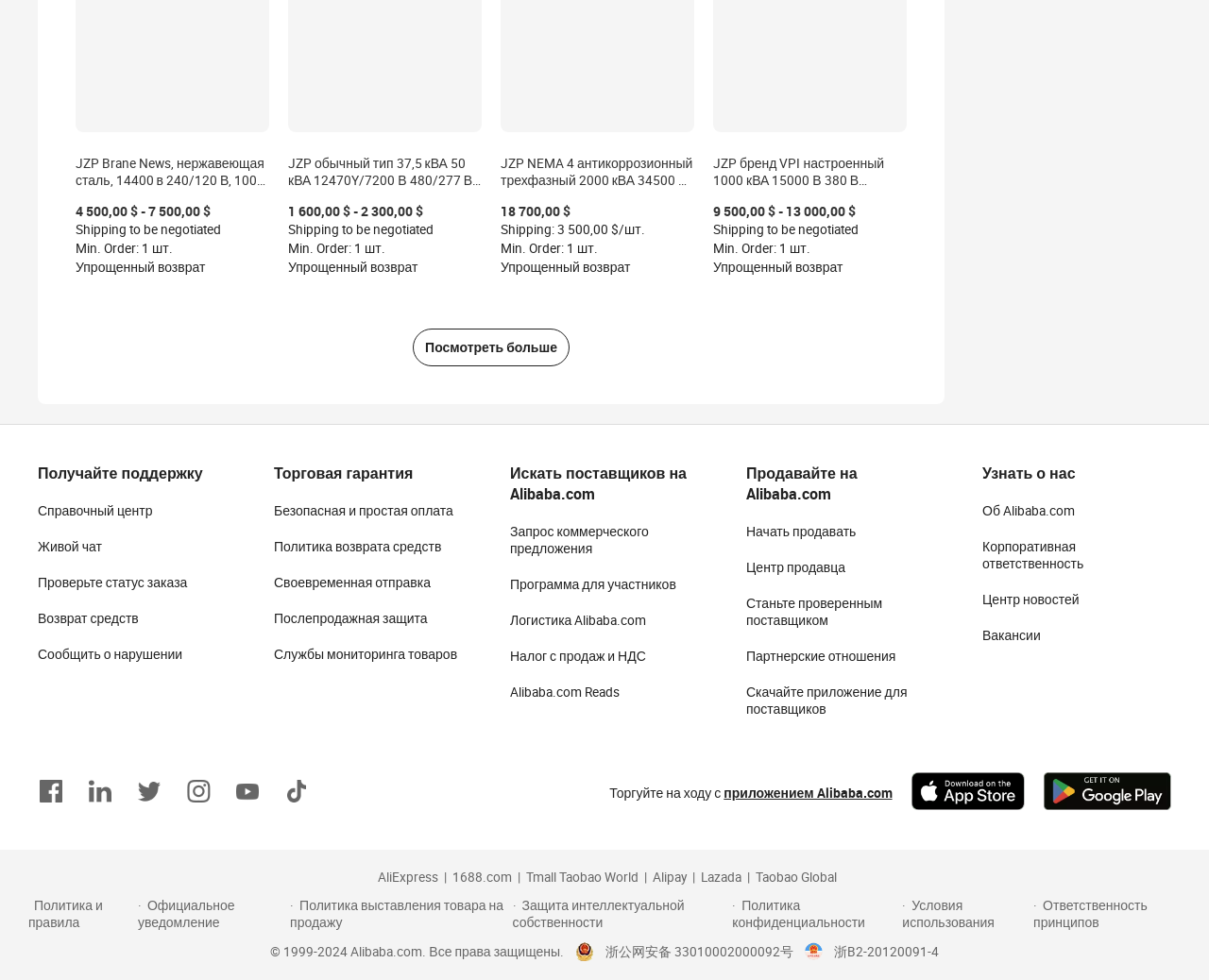Please find the bounding box coordinates (top-left x, top-left y, bottom-right x, bottom-right y) in the screenshot for the UI element described as follows: Налог с продаж и НДС

[0.422, 0.662, 0.534, 0.677]